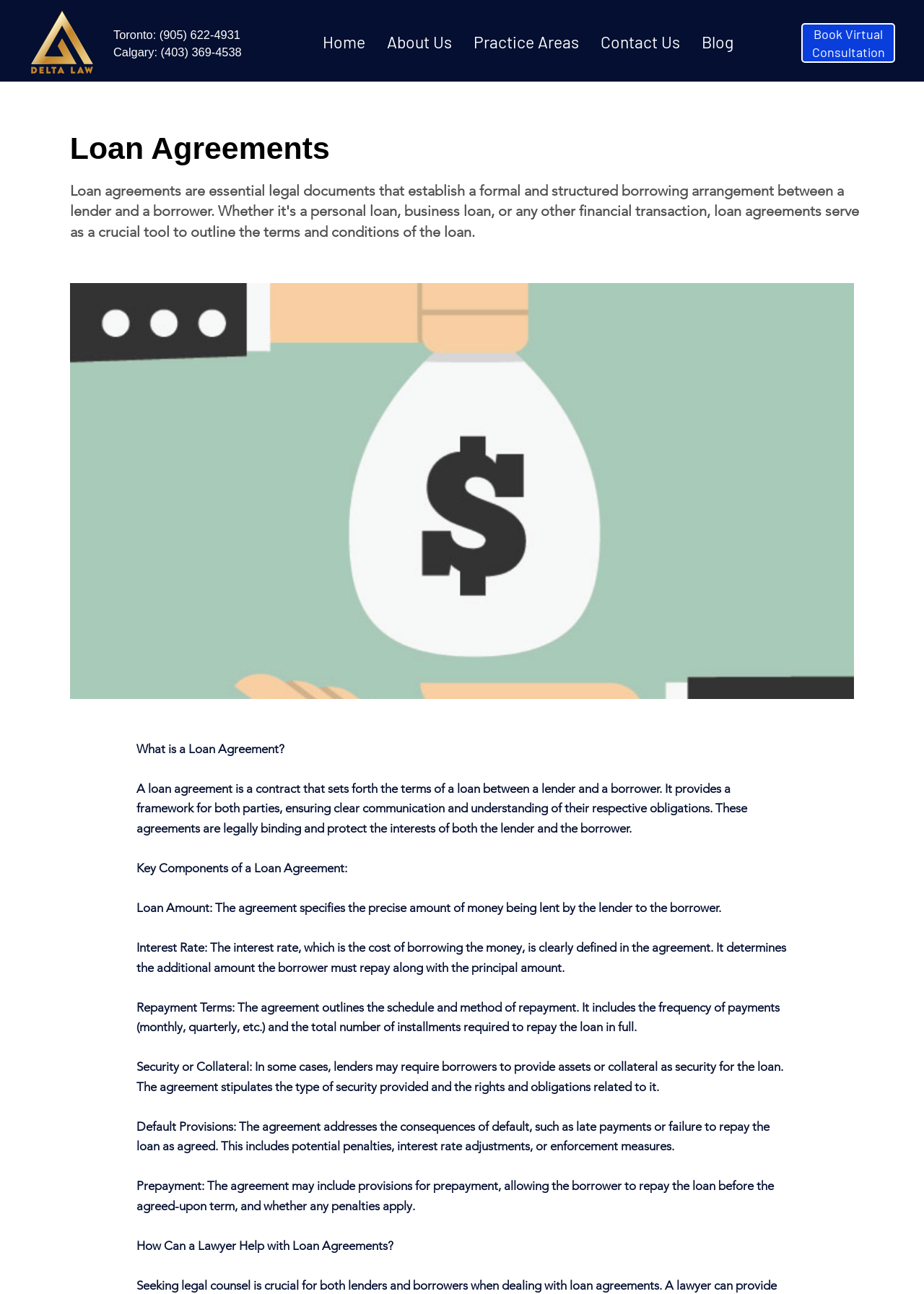Locate the coordinates of the bounding box for the clickable region that fulfills this instruction: "Book a virtual consultation".

[0.867, 0.018, 0.969, 0.049]